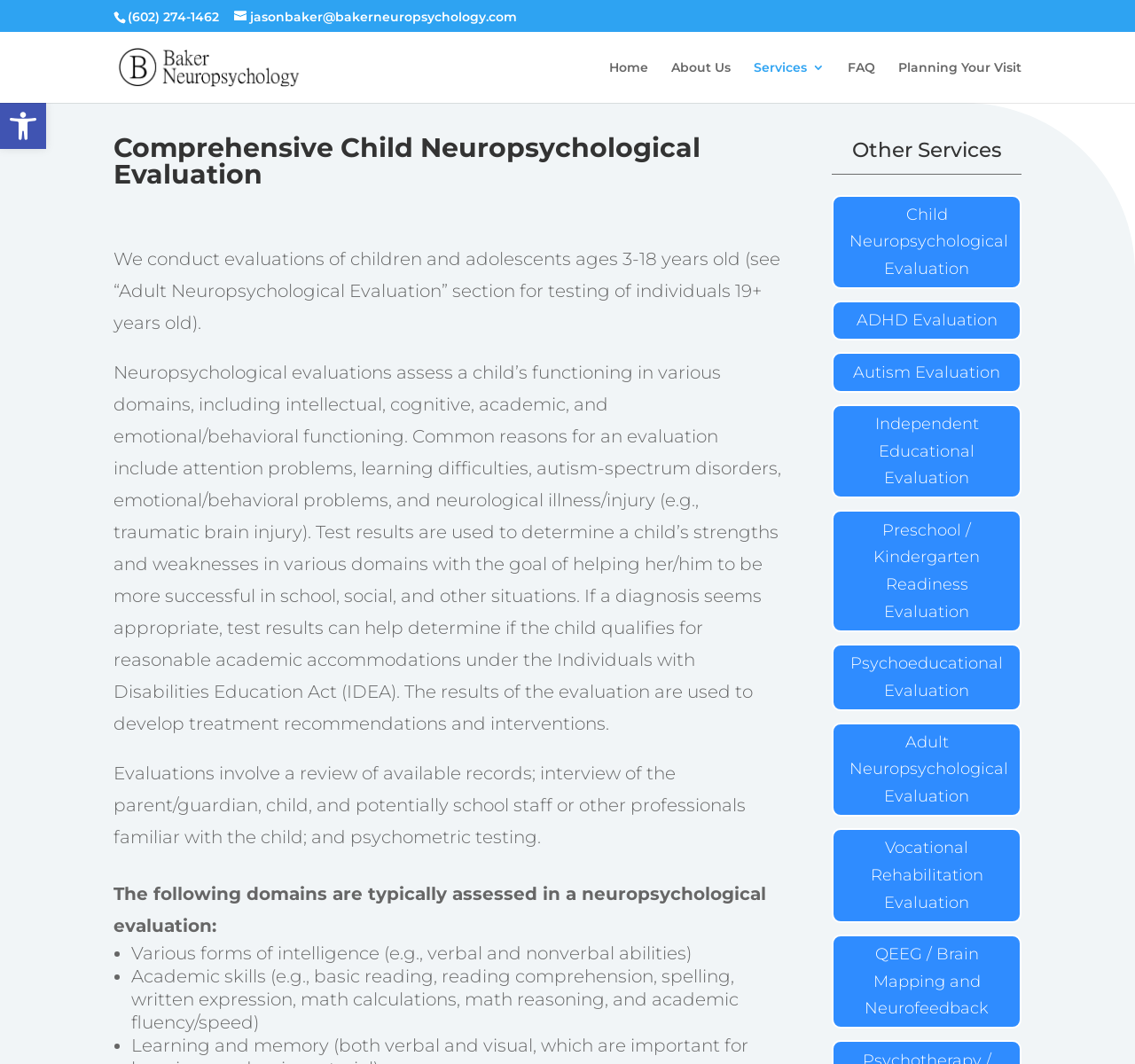Please determine the bounding box coordinates for the UI element described as: "ADHD Evaluation".

[0.733, 0.283, 0.9, 0.32]